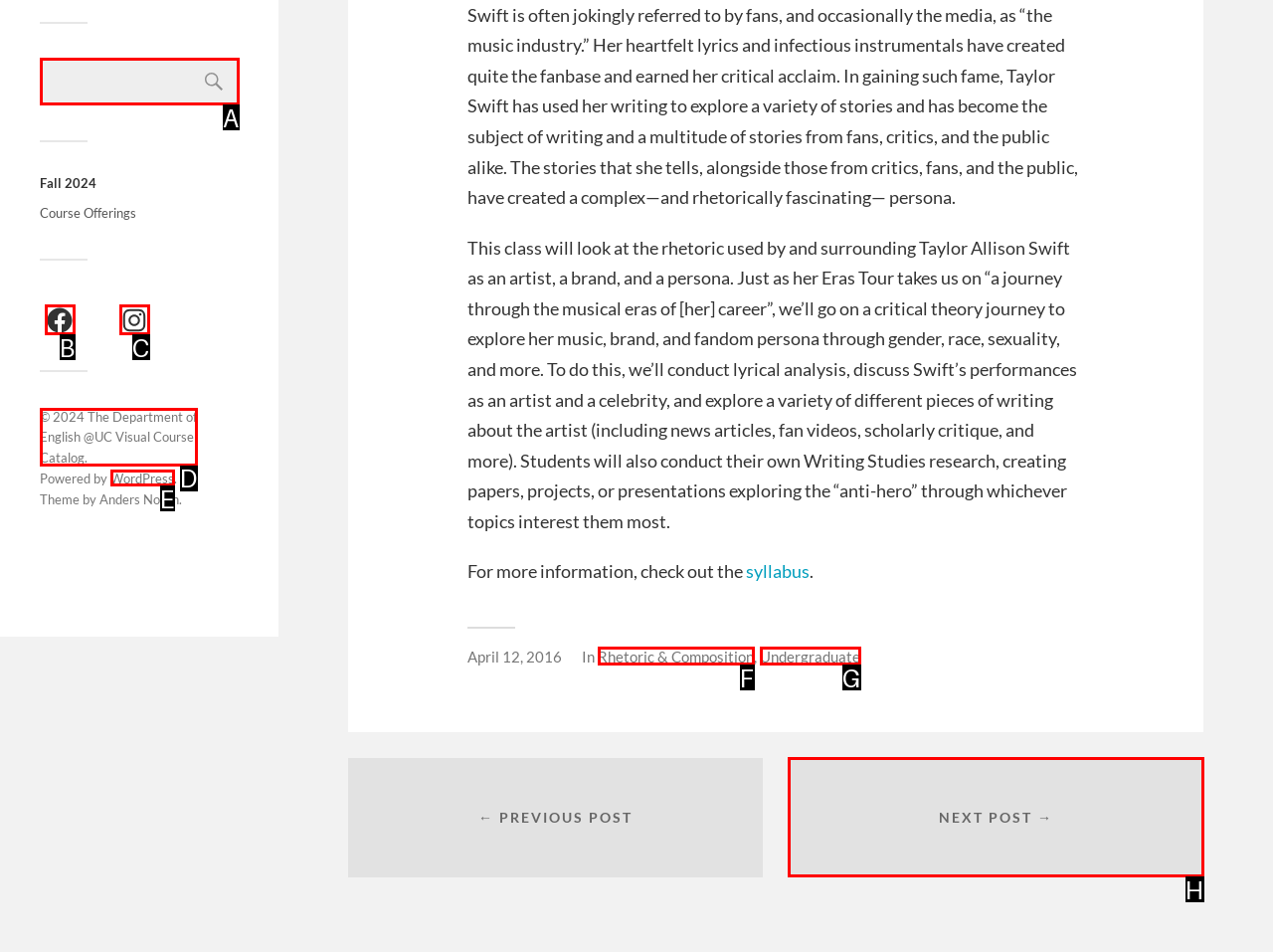Select the HTML element that matches the description: Rhetoric & Composition
Respond with the letter of the correct choice from the given options directly.

F